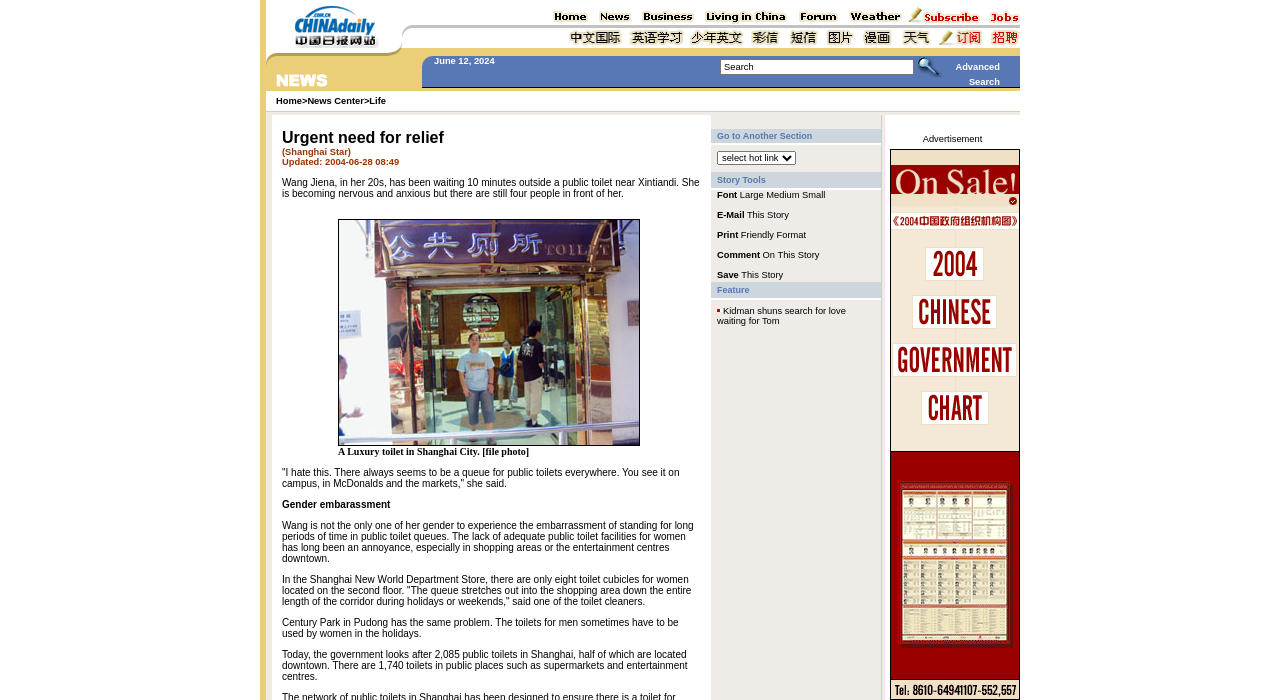What is the problem with public toilets in Century Park?
Refer to the image and respond with a one-word or short-phrase answer.

Women use men's toilets during holidays